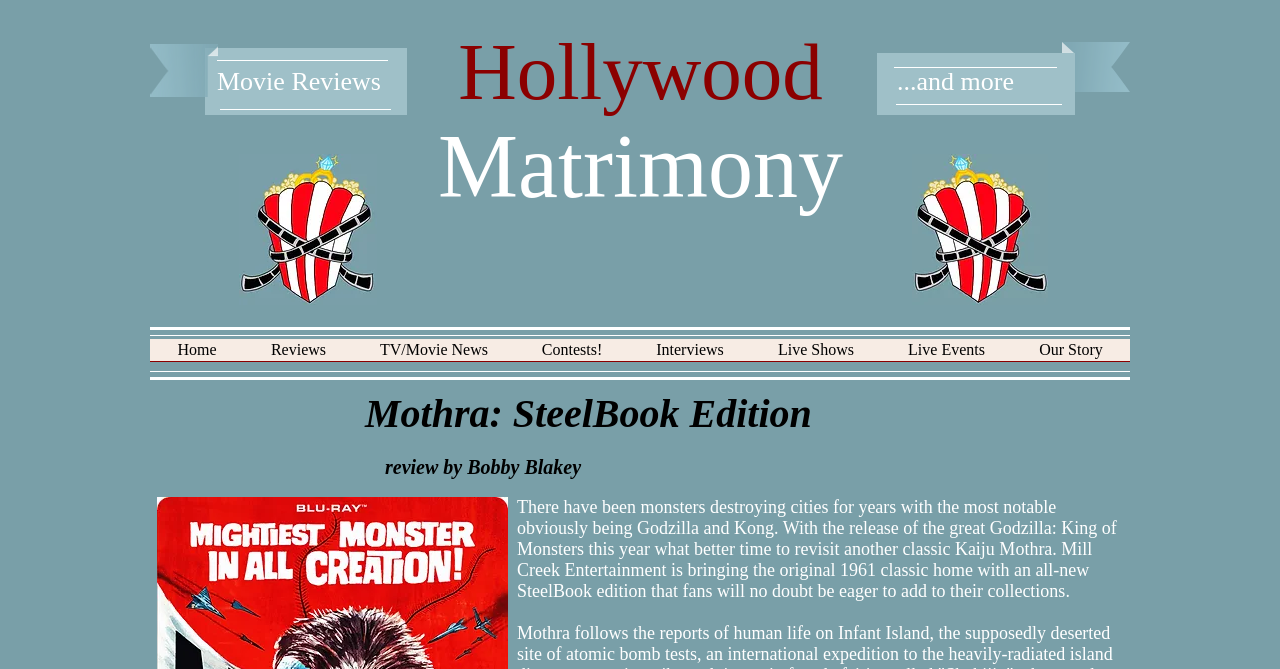Determine the bounding box coordinates for the clickable element to execute this instruction: "Click on Home". Provide the coordinates as four float numbers between 0 and 1, i.e., [left, top, right, bottom].

[0.117, 0.507, 0.191, 0.559]